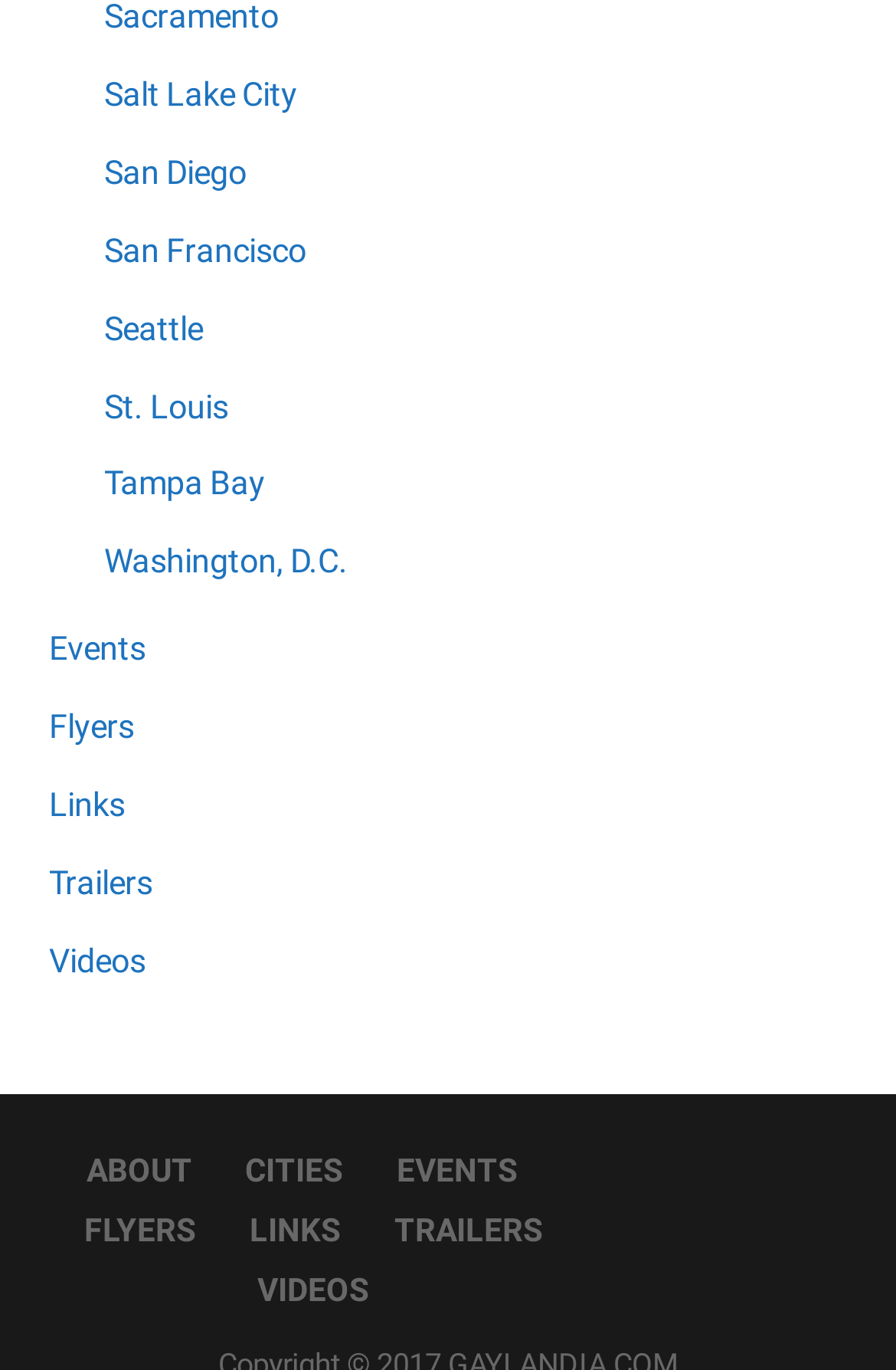How many links are there on the webpage?
Please elaborate on the answer to the question with detailed information.

I counted the total number of links on the webpage, including the city links and the category links. There are 16 links in total.